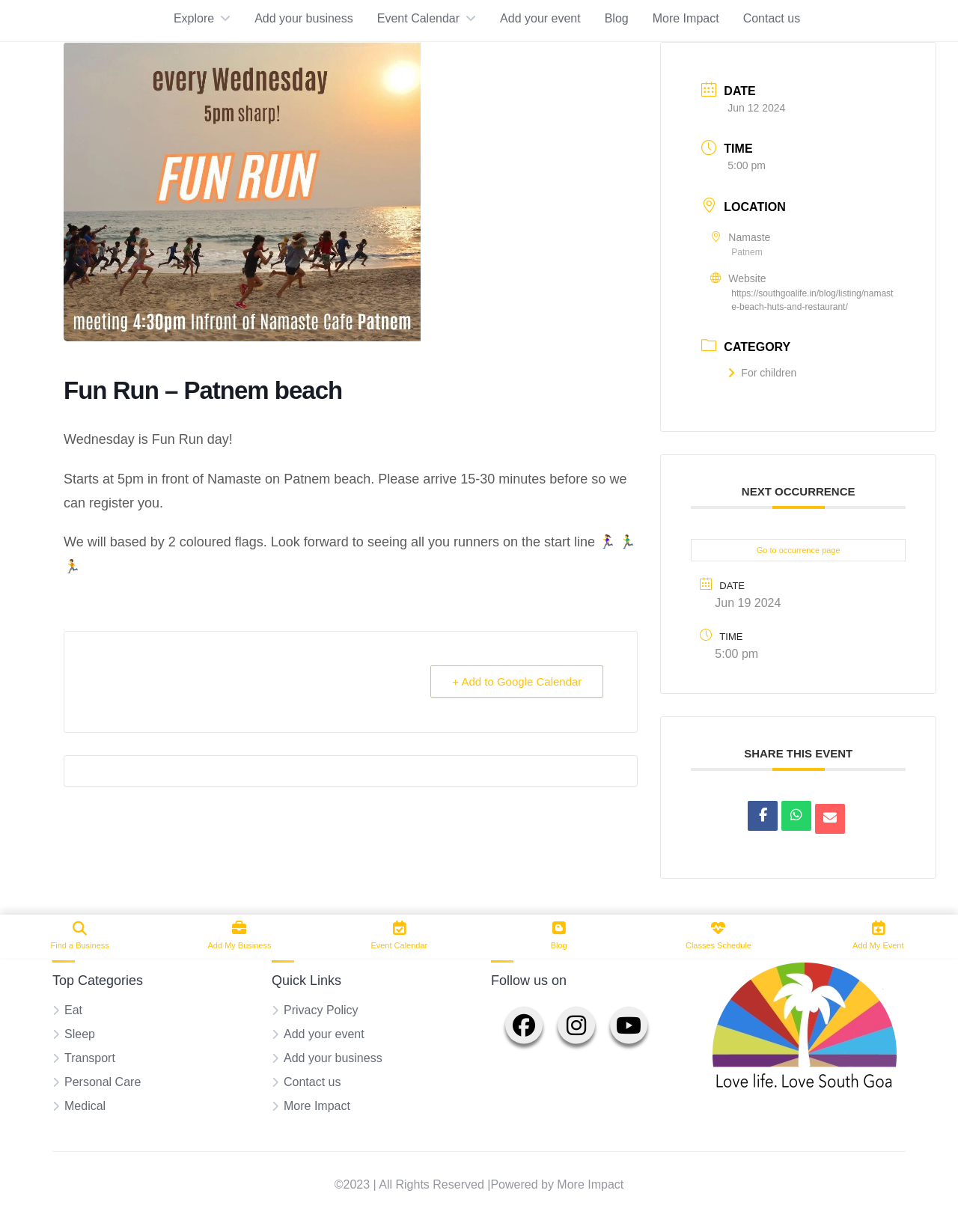What is the category of the event?
Please give a detailed and thorough answer to the question, covering all relevant points.

The category of the event can be found in the 'CATEGORY' section, which is located below the 'LOCATION' section. It is specified as 'For children'.